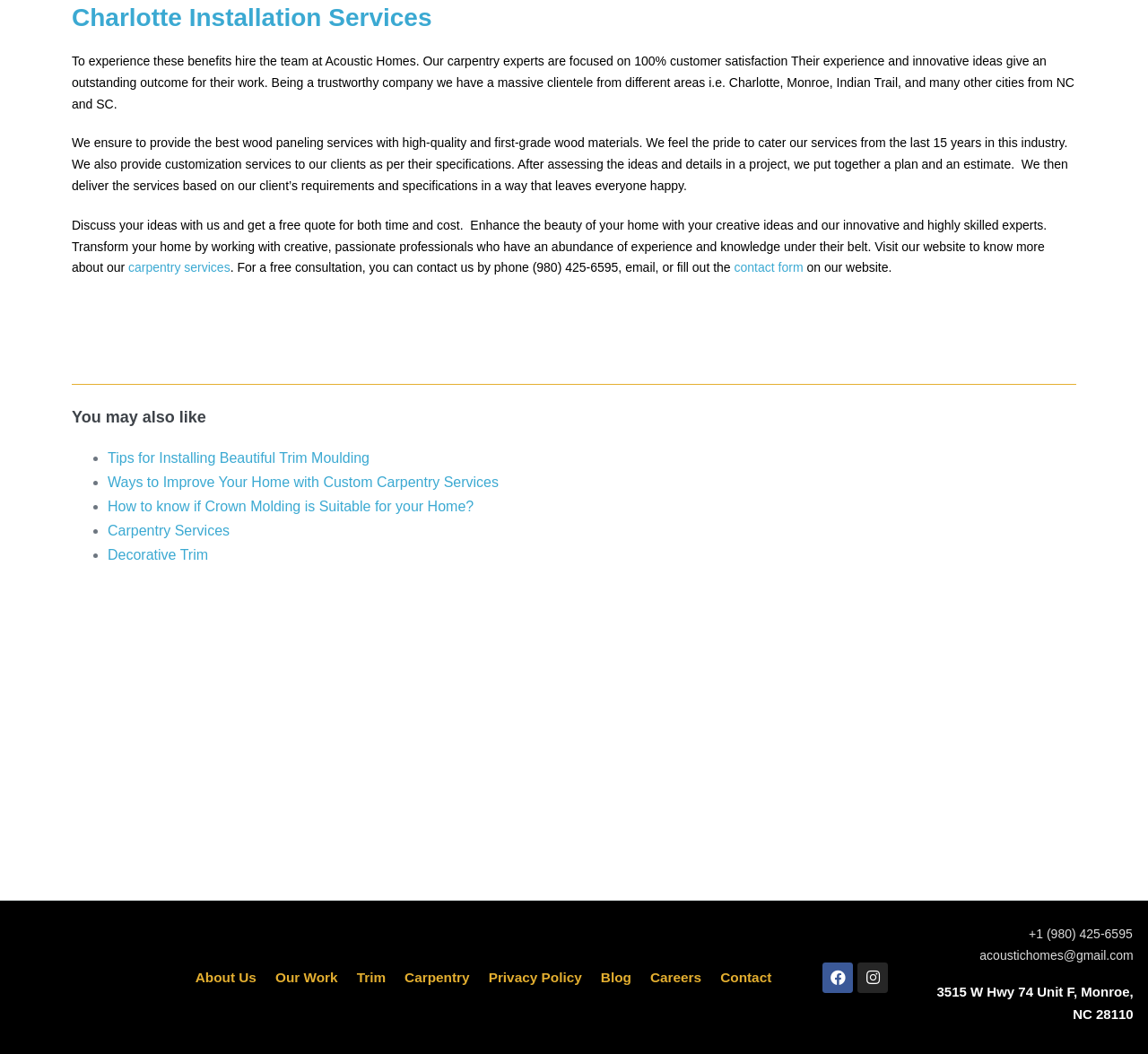What type of services does the company provide?
Refer to the image and offer an in-depth and detailed answer to the question.

The company provides carpentry services, which is mentioned in the text 'We ensure to provide the best wood paneling services with high-quality and first-grade wood materials.' and also in the link 'carpentry services'.